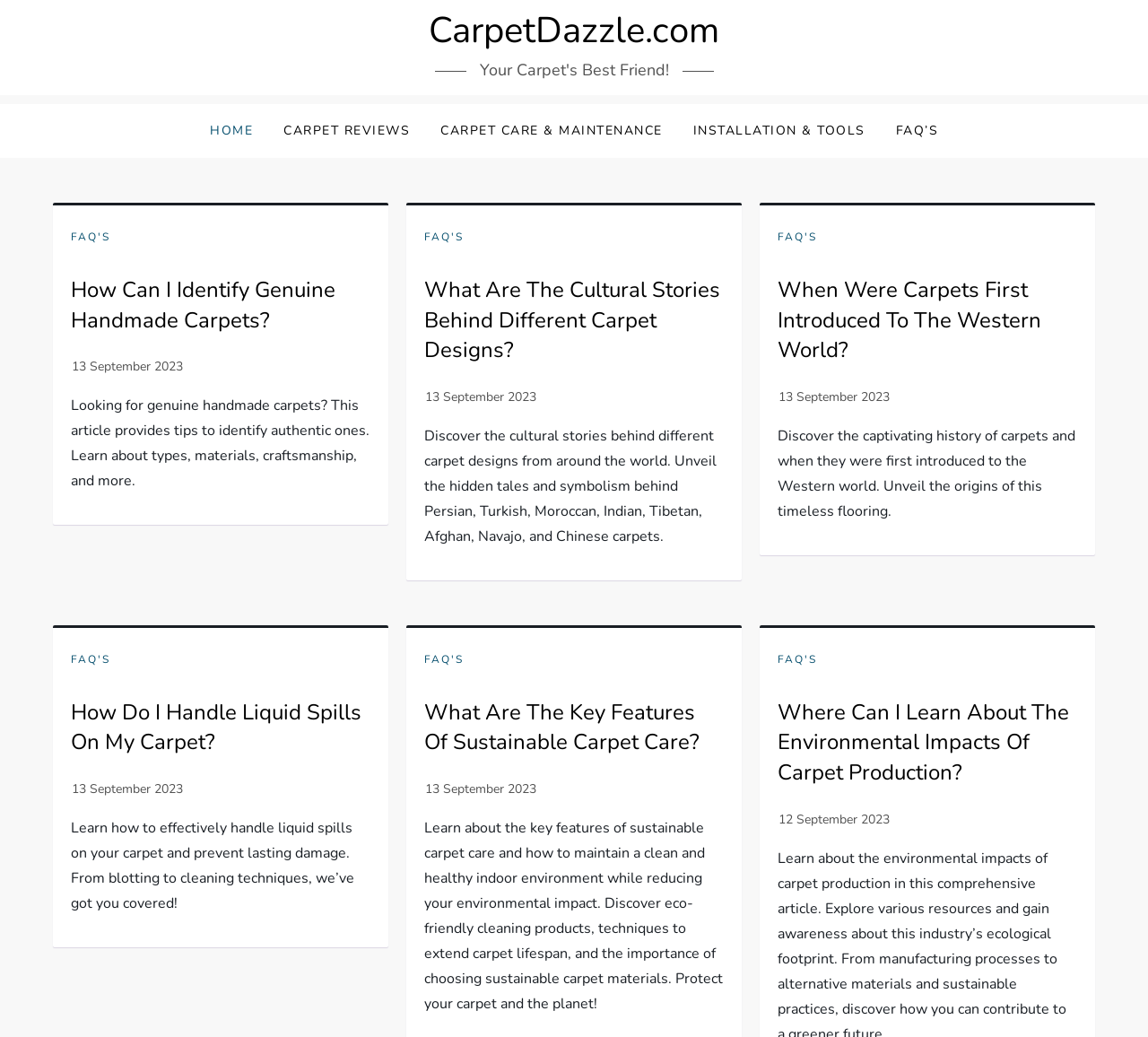What is the date of the article 'How Can I Identify Genuine Handmade Carpets?'?
Please craft a detailed and exhaustive response to the question.

The date of the article can be found by looking at the time element associated with the article heading 'How Can I Identify Genuine Handmade Carpets?', which indicates that the article was published on 13 September 2023.